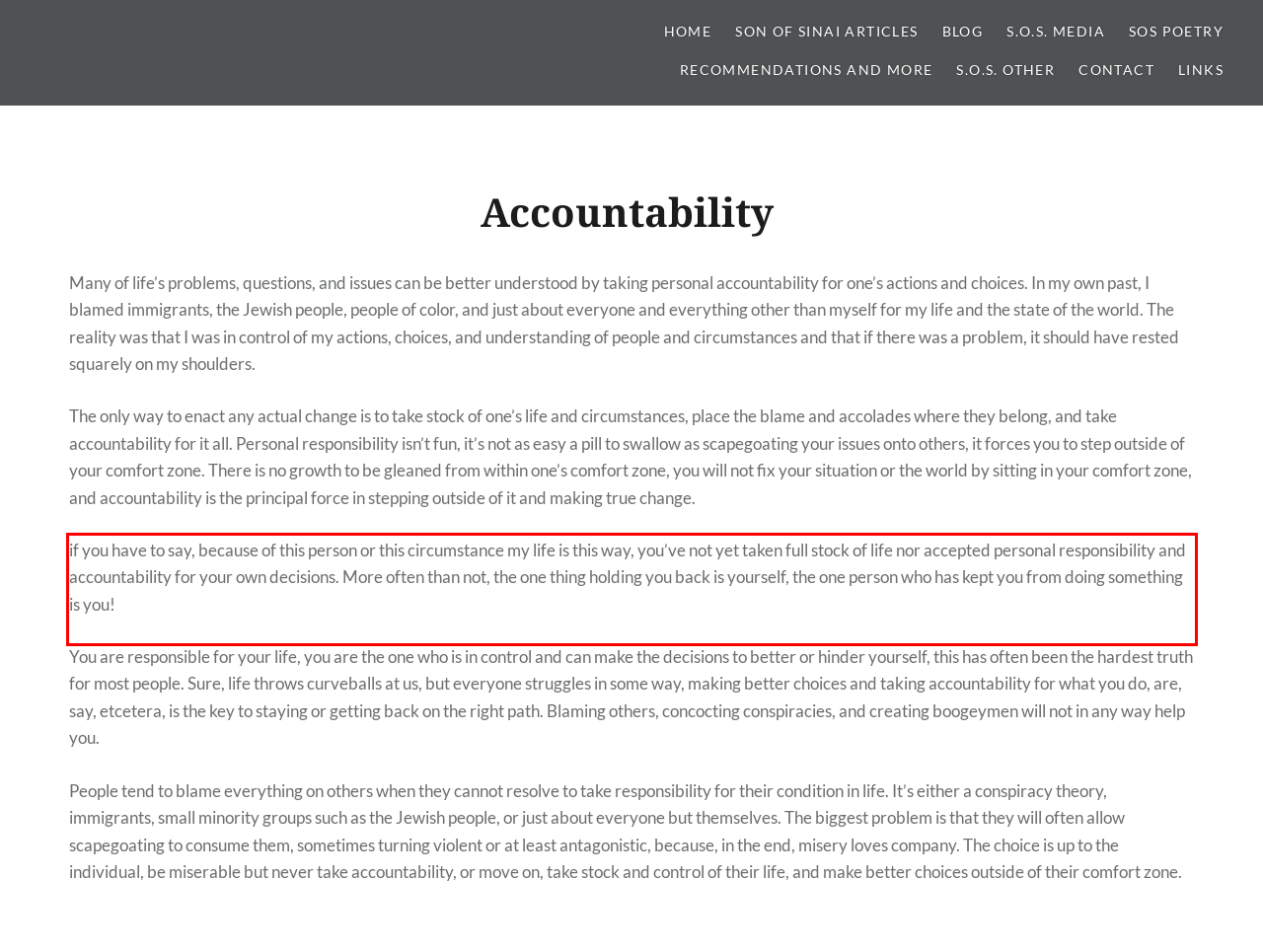Locate the red bounding box in the provided webpage screenshot and use OCR to determine the text content inside it.

if you have to say, because of this person or this circumstance my life is this way, you’ve not yet taken full stock of life nor accepted personal responsibility and accountability for your own decisions. More often than not, the one thing holding you back is yourself, the one person who has kept you from doing something is you!